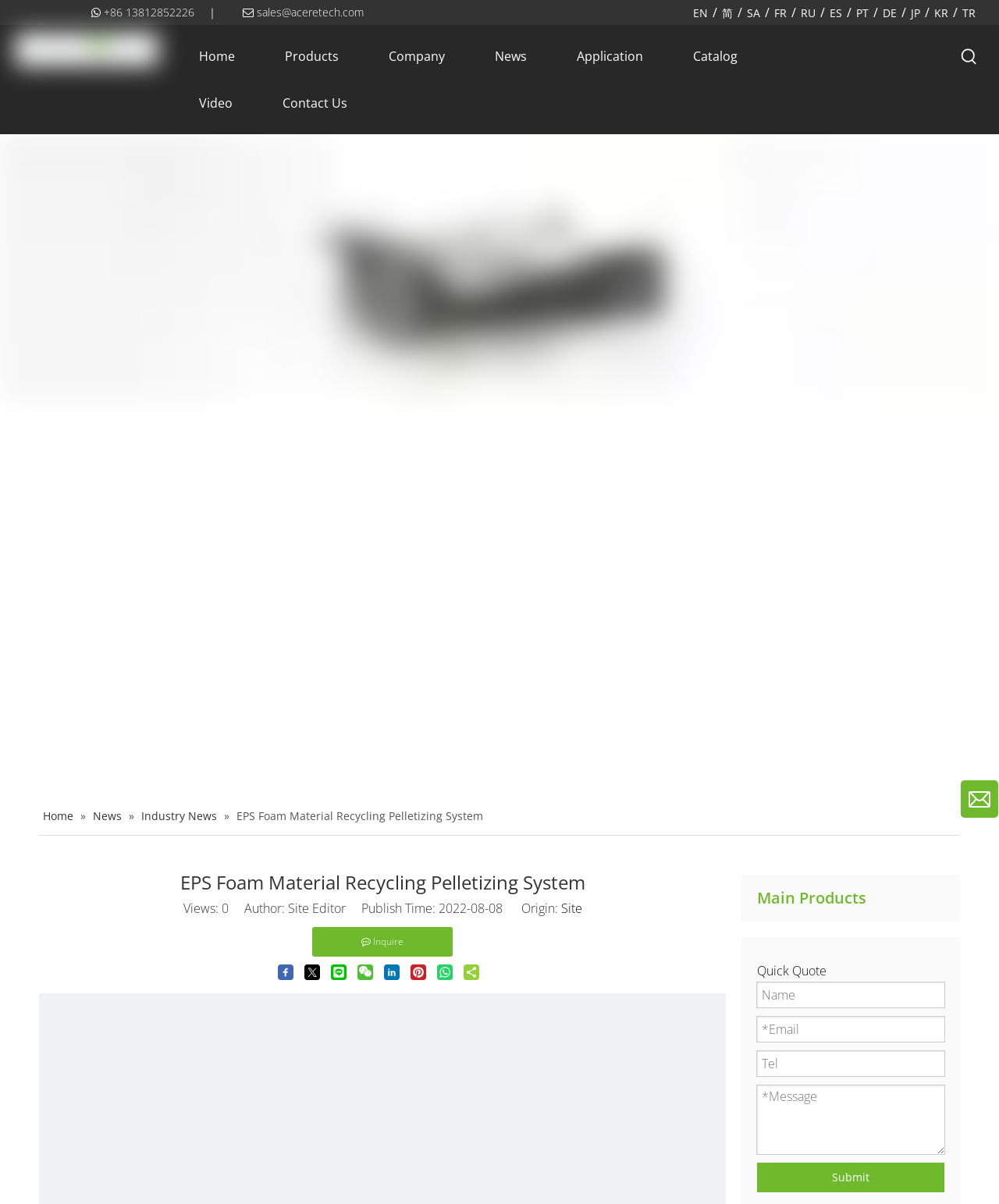Construct a comprehensive caption that outlines the webpage's structure and content.

This webpage is about EPS Foam Material Recycling Pelletizing System by Jiangsu Aceretech Machinery Co., Ltd. At the top left corner, there is a logo image and a navigation menu with links to "Home", "Products", "Company", "News", "Application", "Catalog", and "Video". Below the navigation menu, there is a secondary navigation menu with links to "Home" and "News".

The main content of the webpage is divided into two sections. The left section has a heading "EPS Foam Material Recycling Pelletizing System" and displays the article's content, including the title, views, author, publish time, and origin. There are also social media sharing buttons below the article.

The right section has a heading "Main Products" and a "Quick Quote" form with input fields for name, email, tel, and message, as well as a submit button. Below the form, there is a link to an unknown page.

At the top right corner, there are language selection links, including "EN", "简", "SA", "FR", "RU", "ES", "PT", "DE", "JP", and "KR". There is also a contact information section with a phone number, email address, and a link to the company's website.

Throughout the webpage, there are several icons and images, including a logo, social media sharing buttons, and a "Hot Keywords" button with an image.